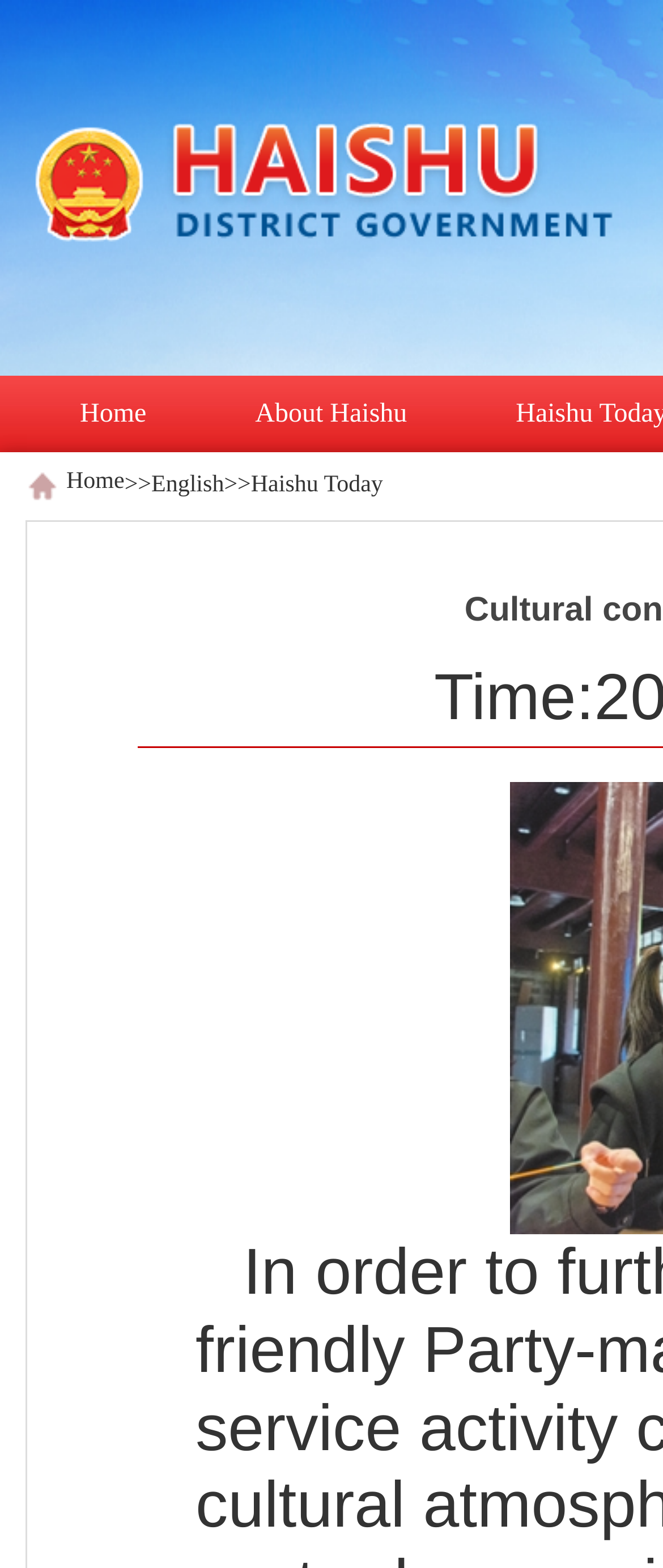Provide a one-word or short-phrase answer to the question:
What is the name of the section next to 'Home'?

Haishu Today